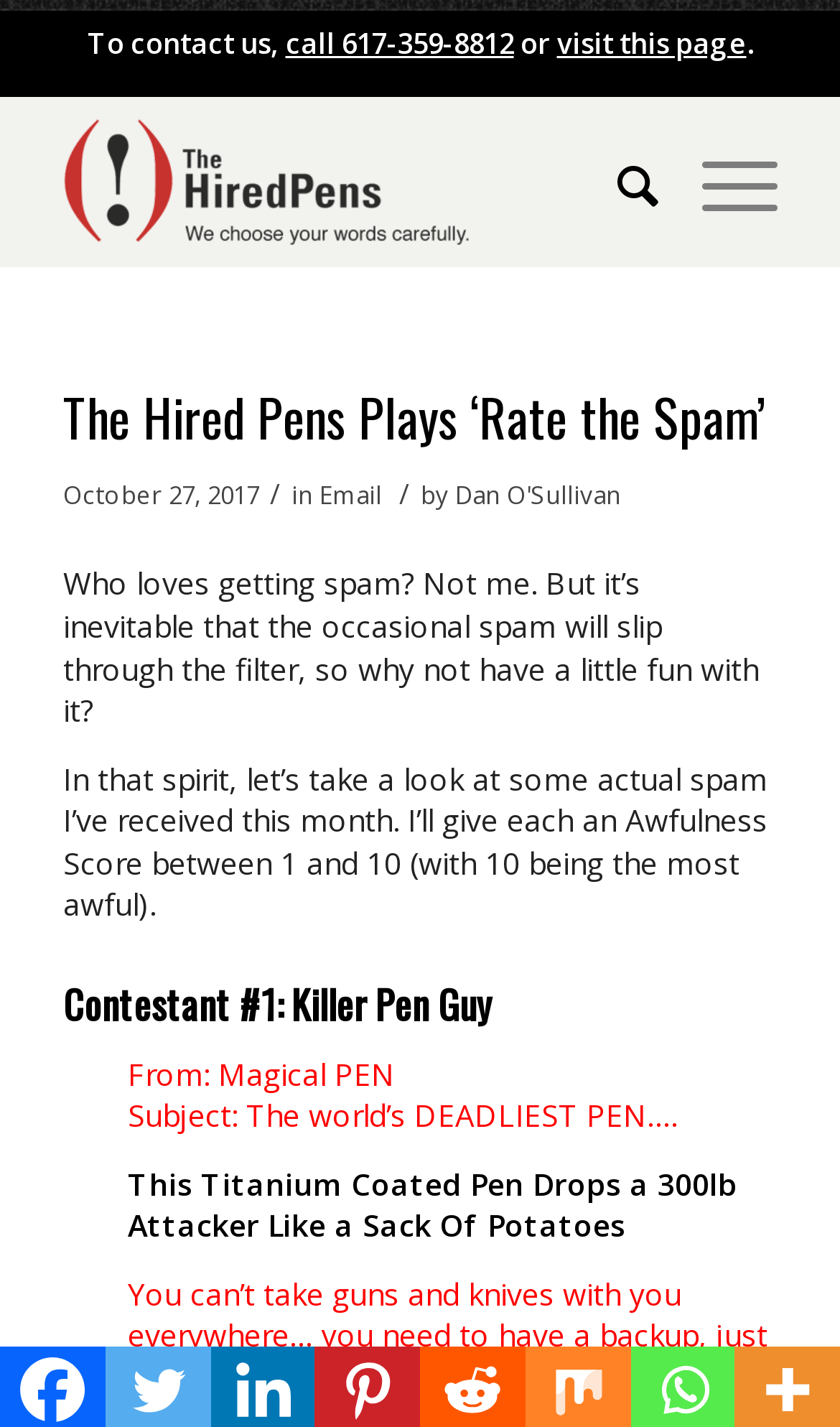What is the subject of the first spam email?
Based on the screenshot, give a detailed explanation to answer the question.

The subject of the first spam email can be found in the section titled 'Contestant #1: Killer Pen Guy', where the author quotes the subject line of the email as 'The world’s DEADLIEST PEN…'.